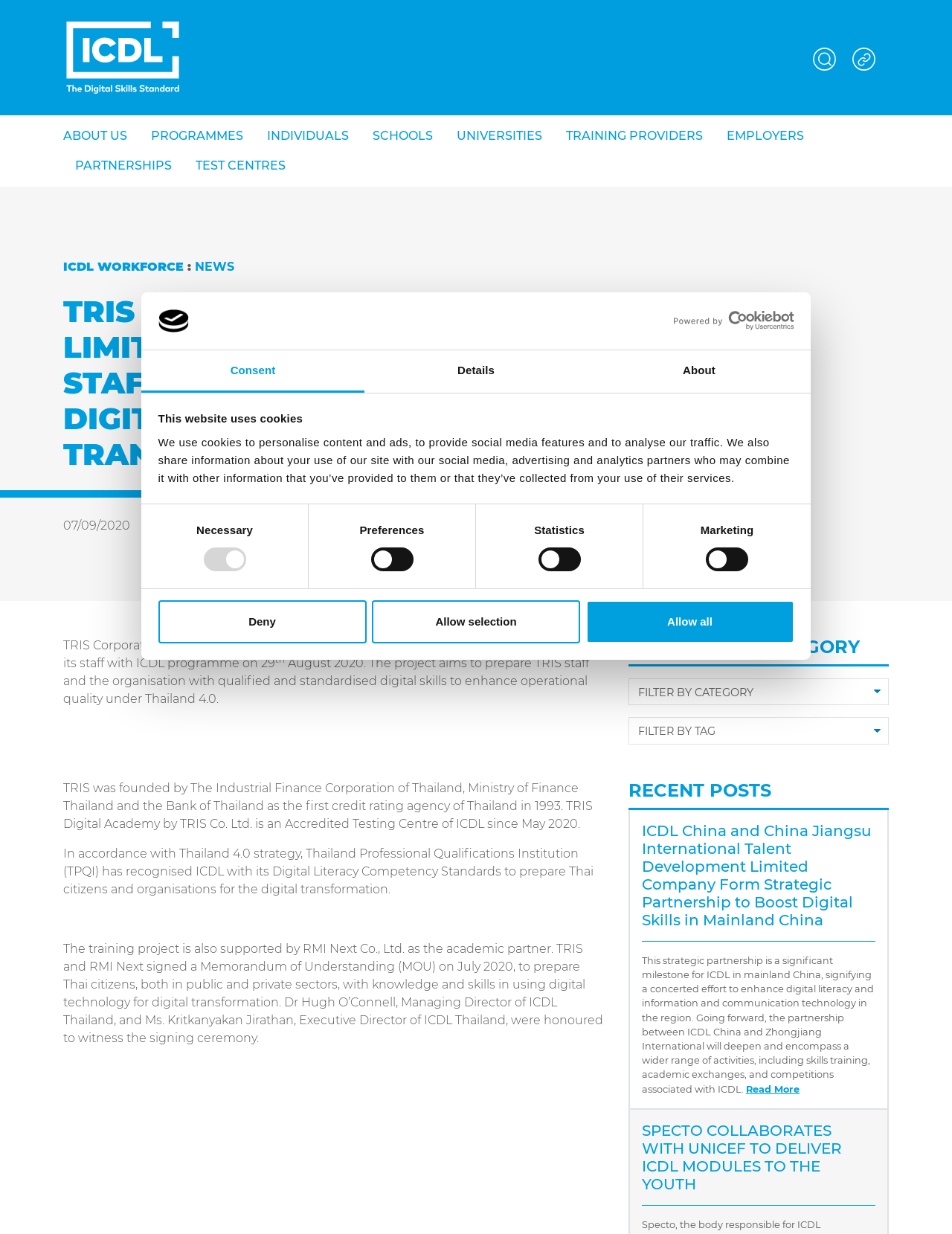Can you identify and provide the main heading of the webpage?

TRIS CORPORATION LIMITED (TRIS) PREPARE STAFF WITH ICDL FOR DIGITAL TRANSFORMATION